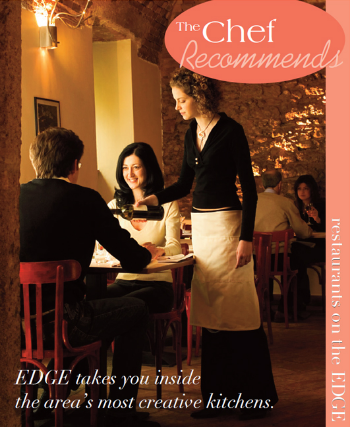Elaborate on all the key elements and details present in the image.

The image features a cozy dining scene in a warmly lit restaurant, highlighting the interaction between a waiter and diners. The focus is on a woman seated at a table, her attention directed towards the server, who is elegantly dressed in a black top and a light-colored skirt, presumably presenting a dish. The atmosphere conveys a sense of intimacy and warmth, with the stone walls and soft lighting enhancing the inviting vibe. Overlaid text reads, "The Chef Recommends," suggesting that this is a curated dining experience, while another portion states, "EDGE takes you inside the area’s most creative kitchens," indicating a focus on unique culinary offerings. This setting not only illustrates a moment of service but also embodies the spirit of fine dining, enticing viewers to explore what’s being offered.